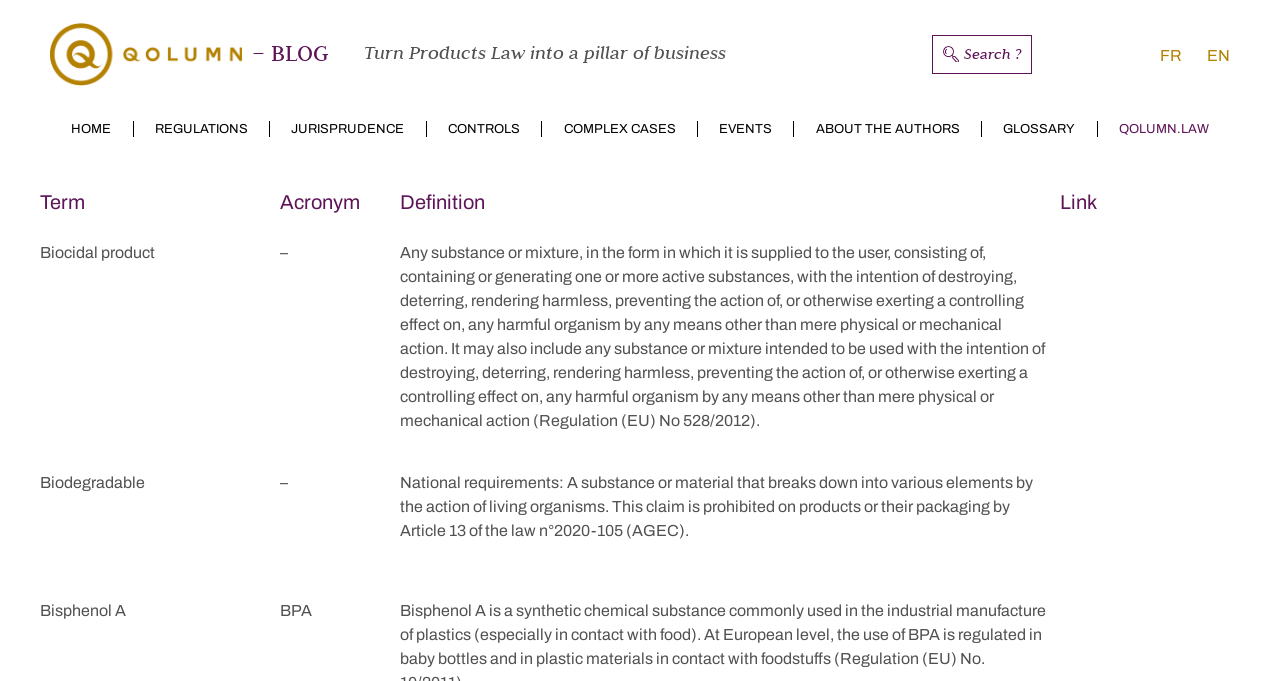Please provide a detailed answer to the question below by examining the image:
How many main navigation links are there on the webpage?

I counted the main navigation links on the webpage, which are 'HOME', 'REGULATIONS', 'JURISPRUDENCE', 'CONTROLS', 'COMPLEX CASES', 'EVENTS', 'ABOUT THE AUTHORS', 'GLOSSARY', and 'QOLUMN.LAW'. There are 9 links in total.